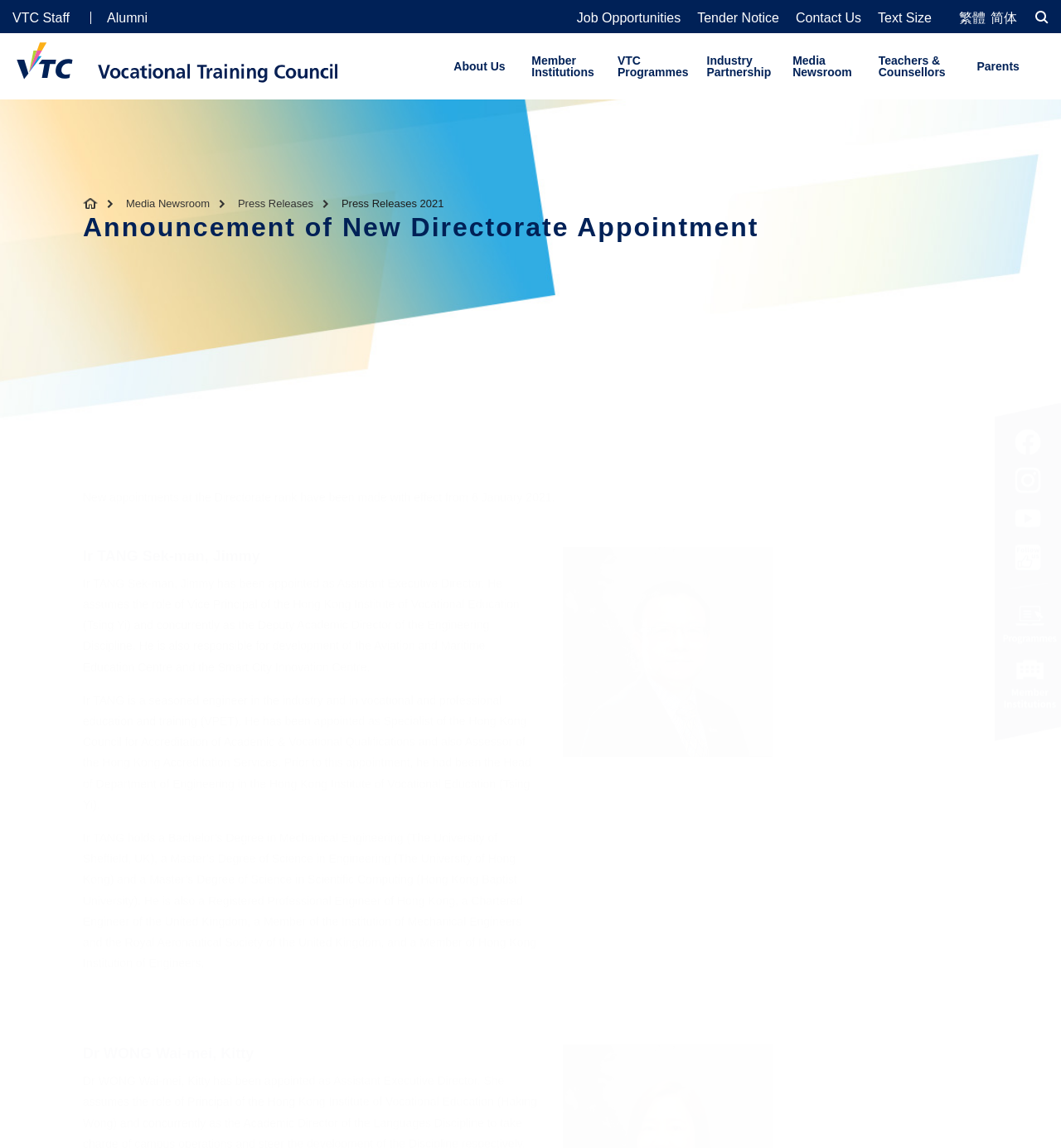Could you provide the bounding box coordinates for the portion of the screen to click to complete this instruction: "Read about Ir TANG Sek-man, Jimmy's appointment"?

[0.078, 0.449, 0.507, 0.462]